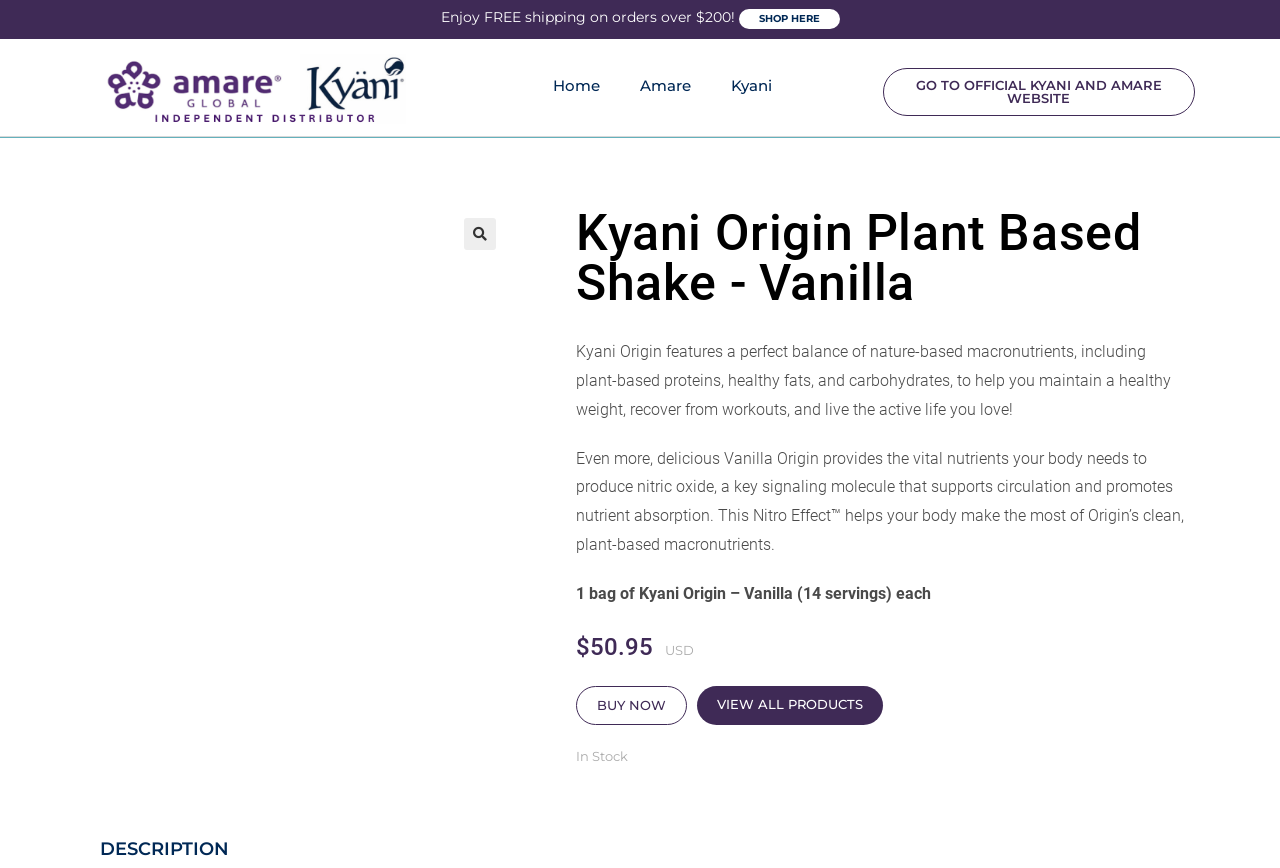Specify the bounding box coordinates of the area that needs to be clicked to achieve the following instruction: "Buy the Kyani Origin Plant Based Shake - Vanilla".

[0.45, 0.79, 0.537, 0.835]